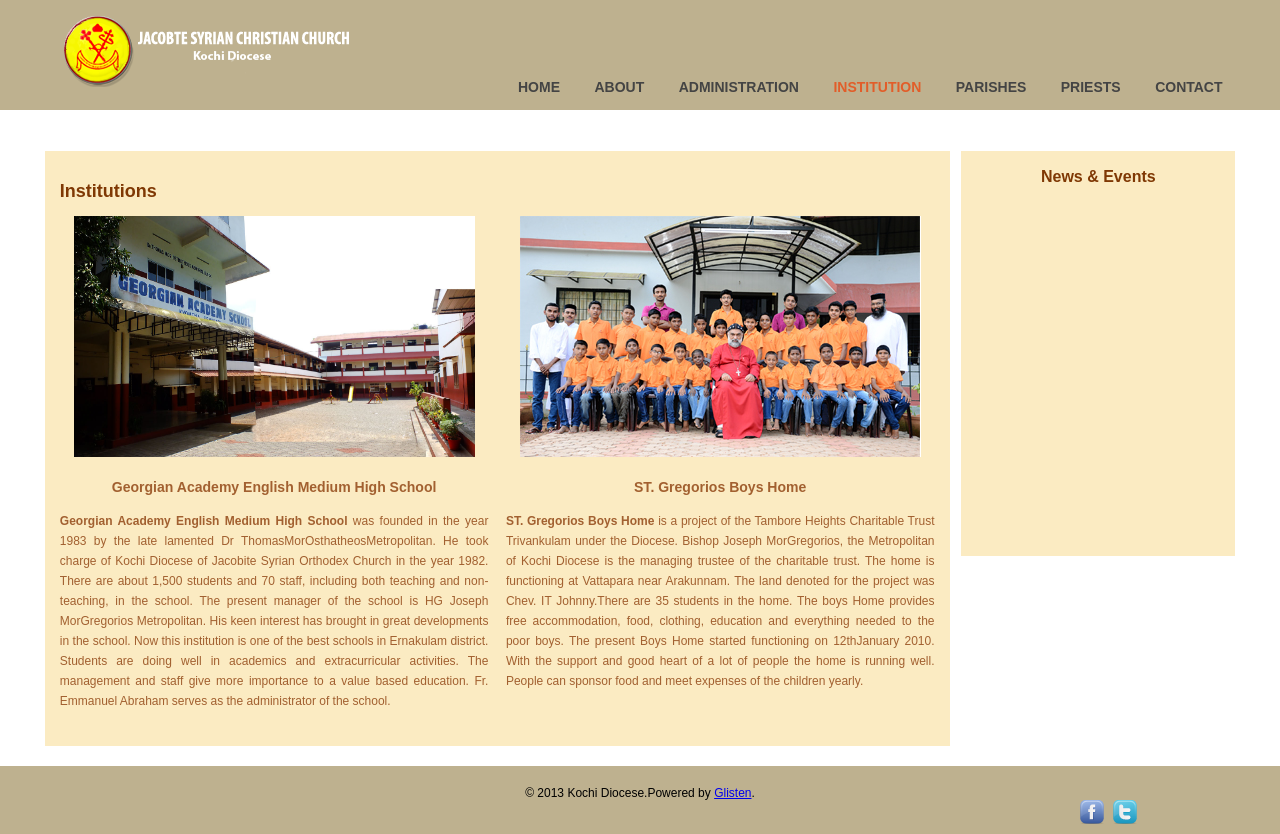What is the name of the diocese?
Provide a short answer using one word or a brief phrase based on the image.

Cochin Diocese